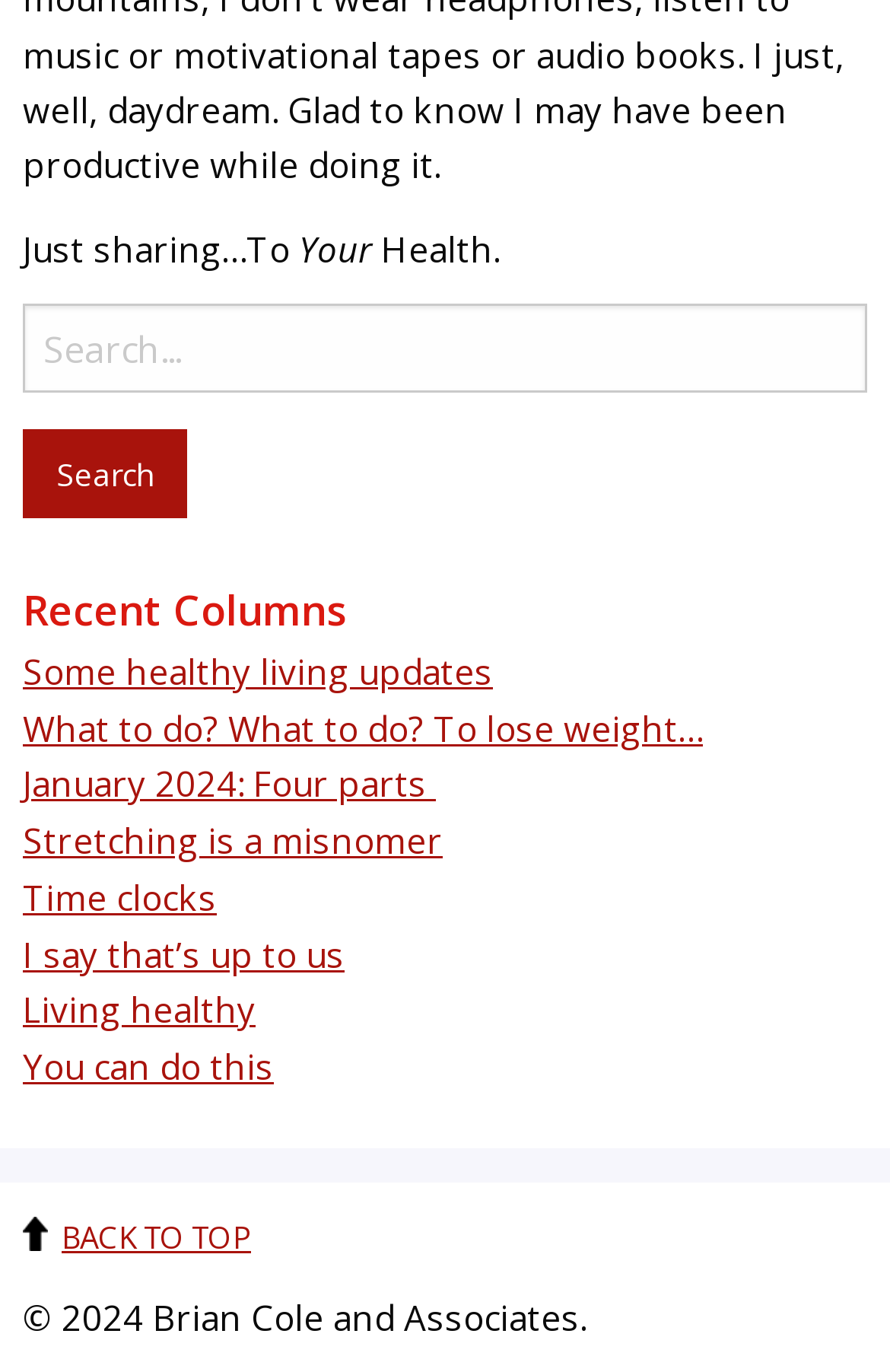Locate the bounding box for the described UI element: "Home". Ensure the coordinates are four float numbers between 0 and 1, formatted as [left, top, right, bottom].

None